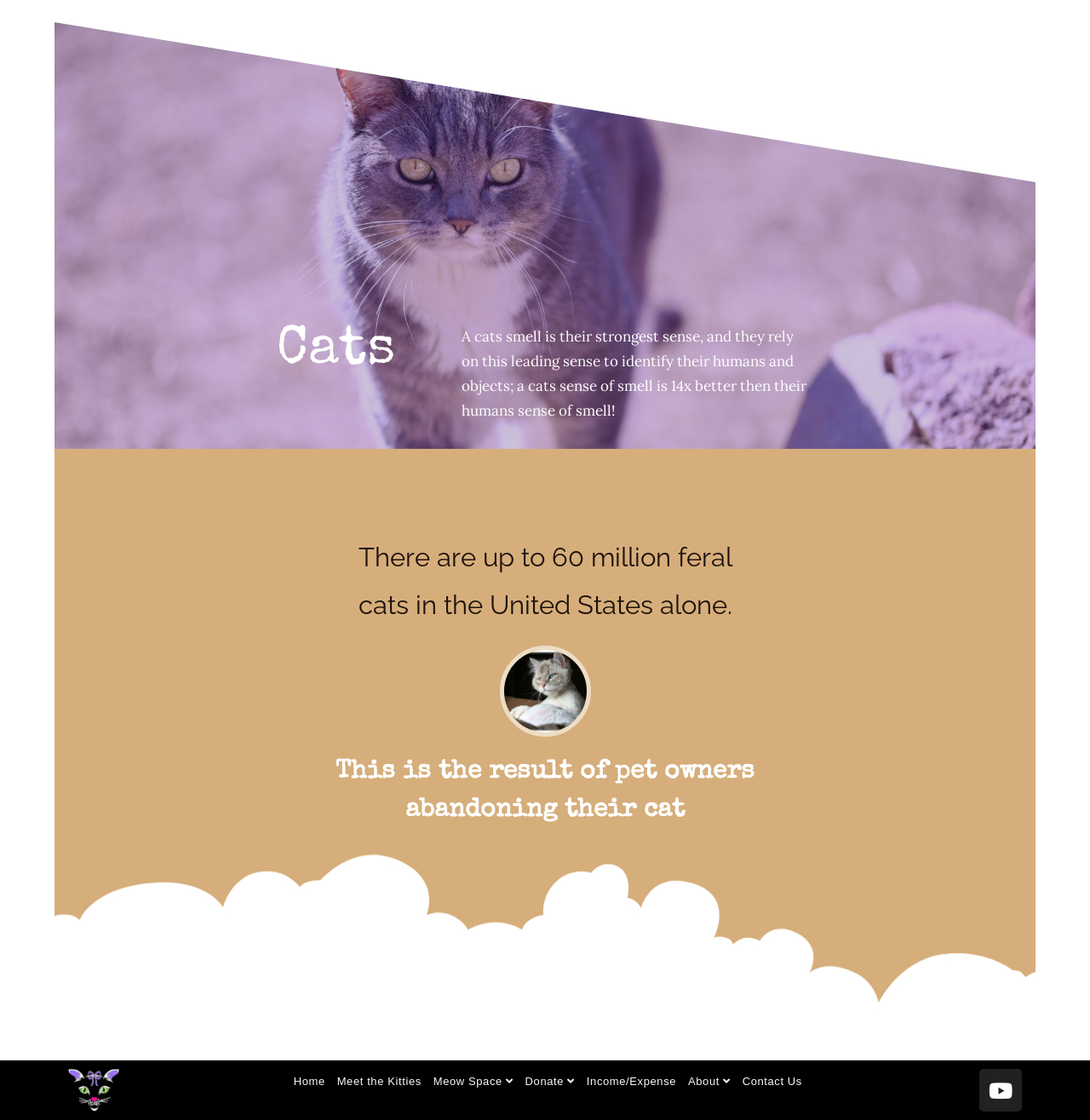Find the bounding box coordinates of the element to click in order to complete the given instruction: "click the Home link."

[0.265, 0.955, 0.302, 0.977]